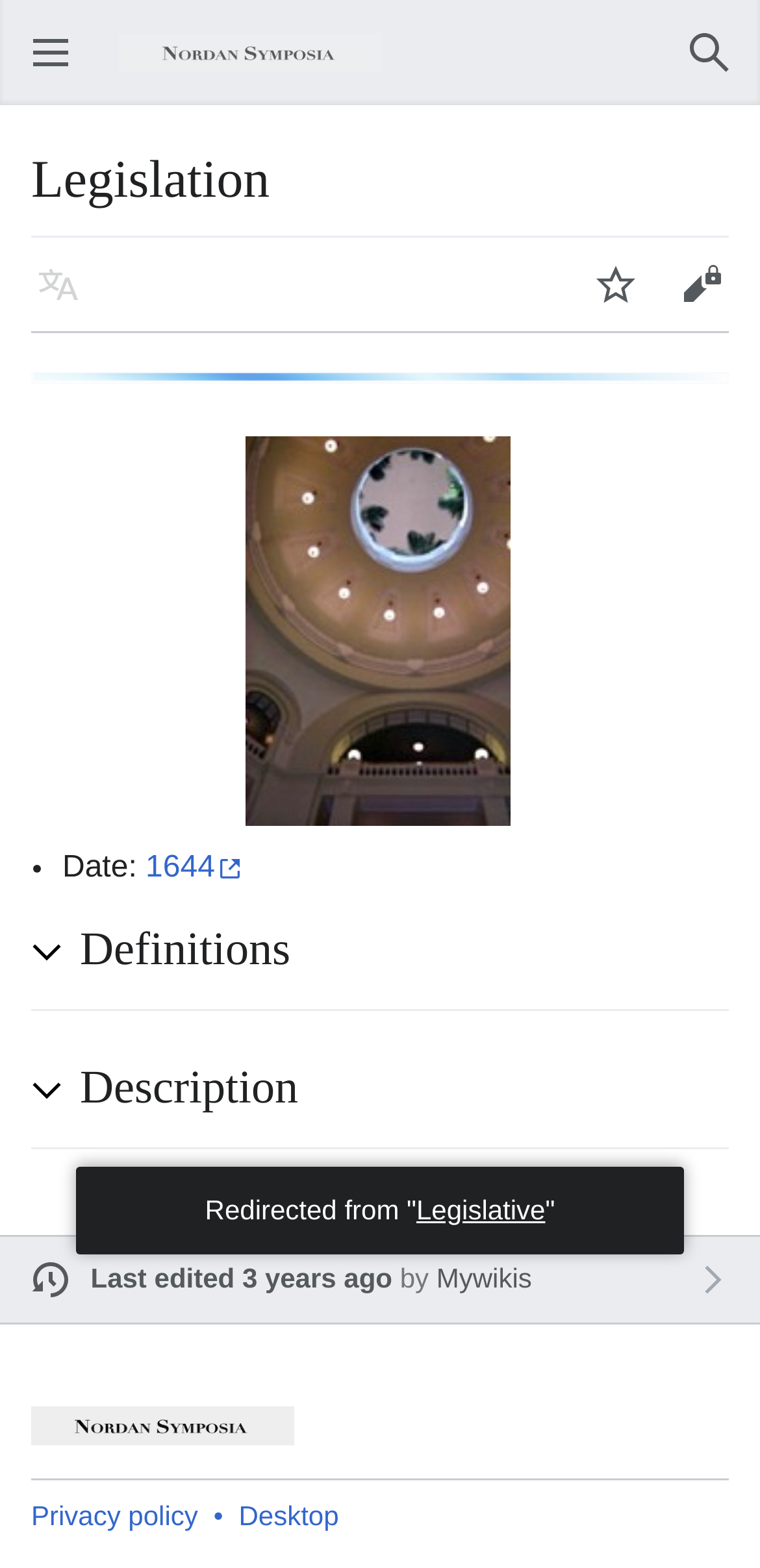How many links are there in the content info section?
Using the visual information, respond with a single word or phrase.

3